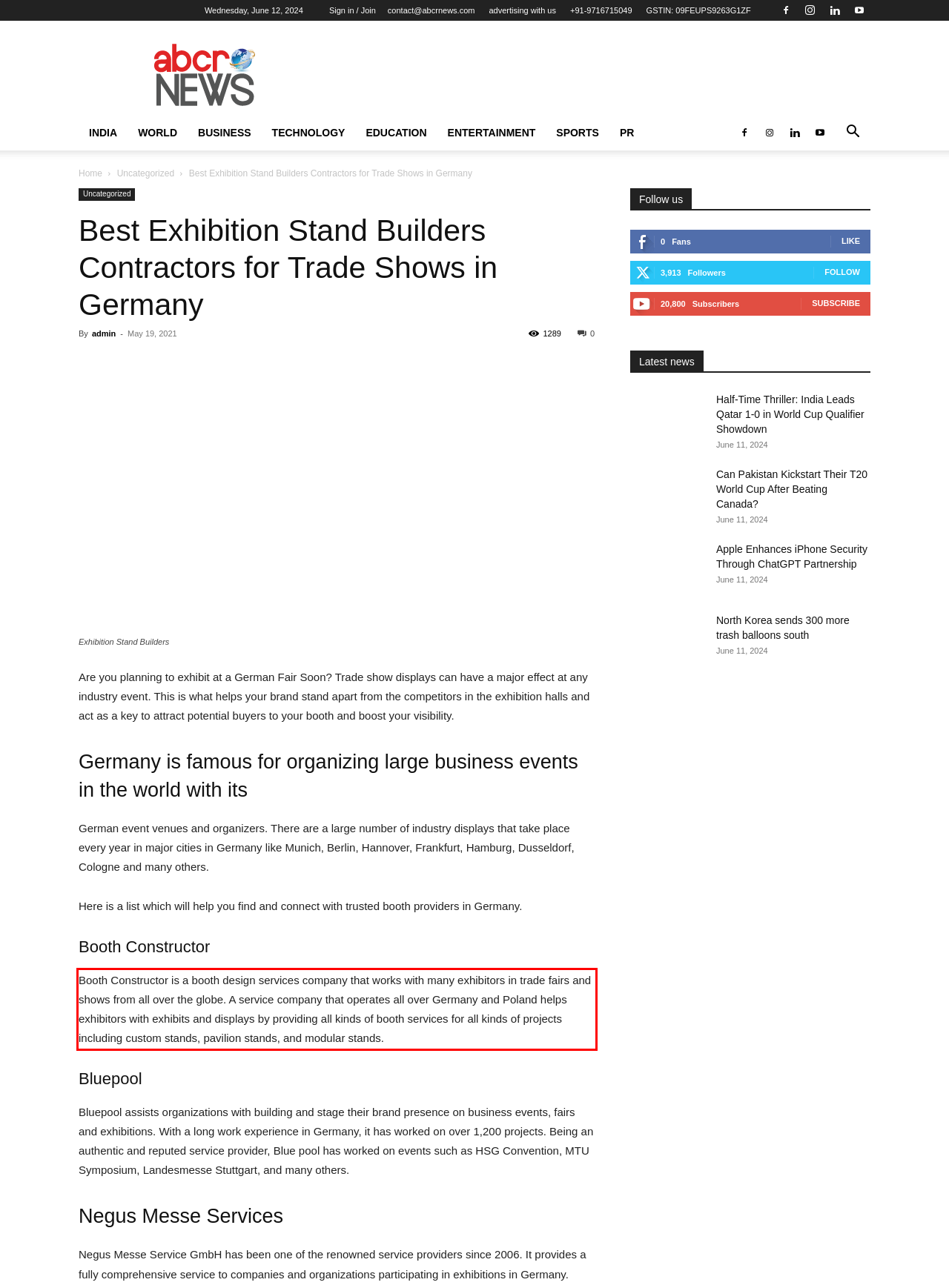Analyze the webpage screenshot and use OCR to recognize the text content in the red bounding box.

Booth Constructor is a booth design services company that works with many exhibitors in trade fairs and shows from all over the globe. A service company that operates all over Germany and Poland helps exhibitors with exhibits and displays by providing all kinds of booth services for all kinds of projects including custom stands, pavilion stands, and modular stands.